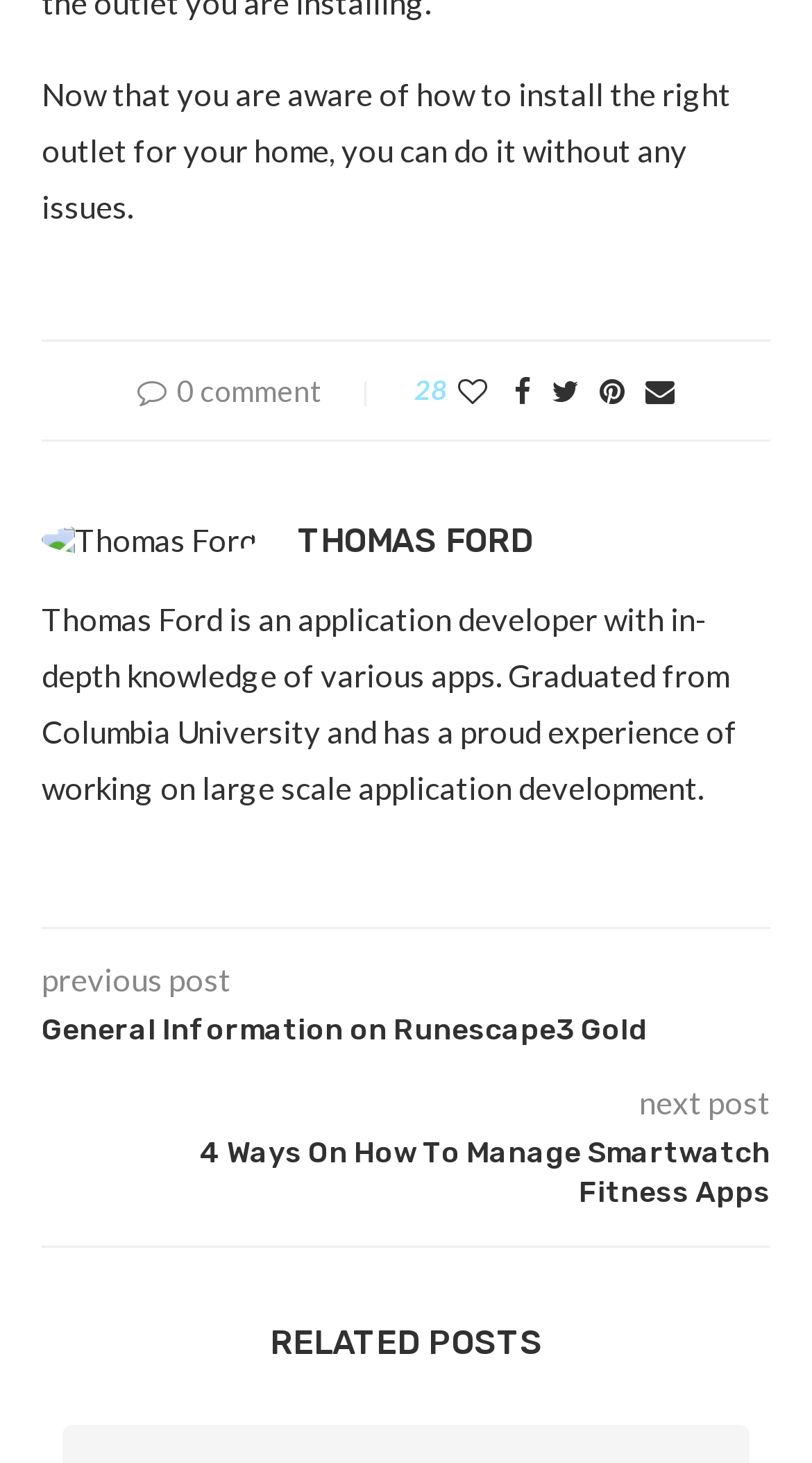Locate the bounding box coordinates of the region to be clicked to comply with the following instruction: "Share on Facebook". The coordinates must be four float numbers between 0 and 1, in the form [left, top, right, bottom].

[0.633, 0.255, 0.654, 0.279]